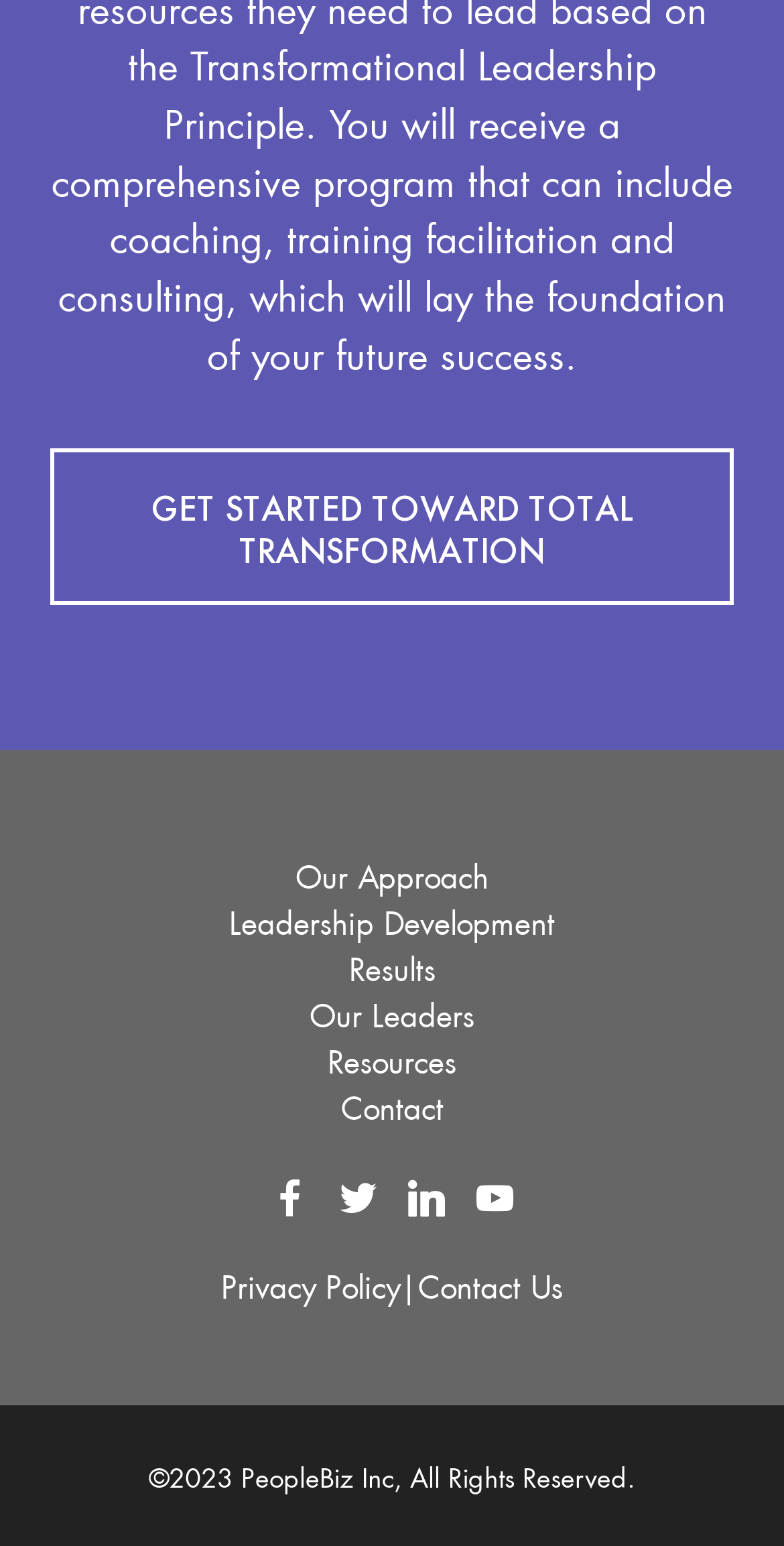Please use the details from the image to answer the following question comprehensively:
What is the first step towards total transformation?

The first link on the webpage has the text 'GET STARTED TOWARD TOTAL TRANSFORMATION', which suggests that getting started is the first step towards total transformation.